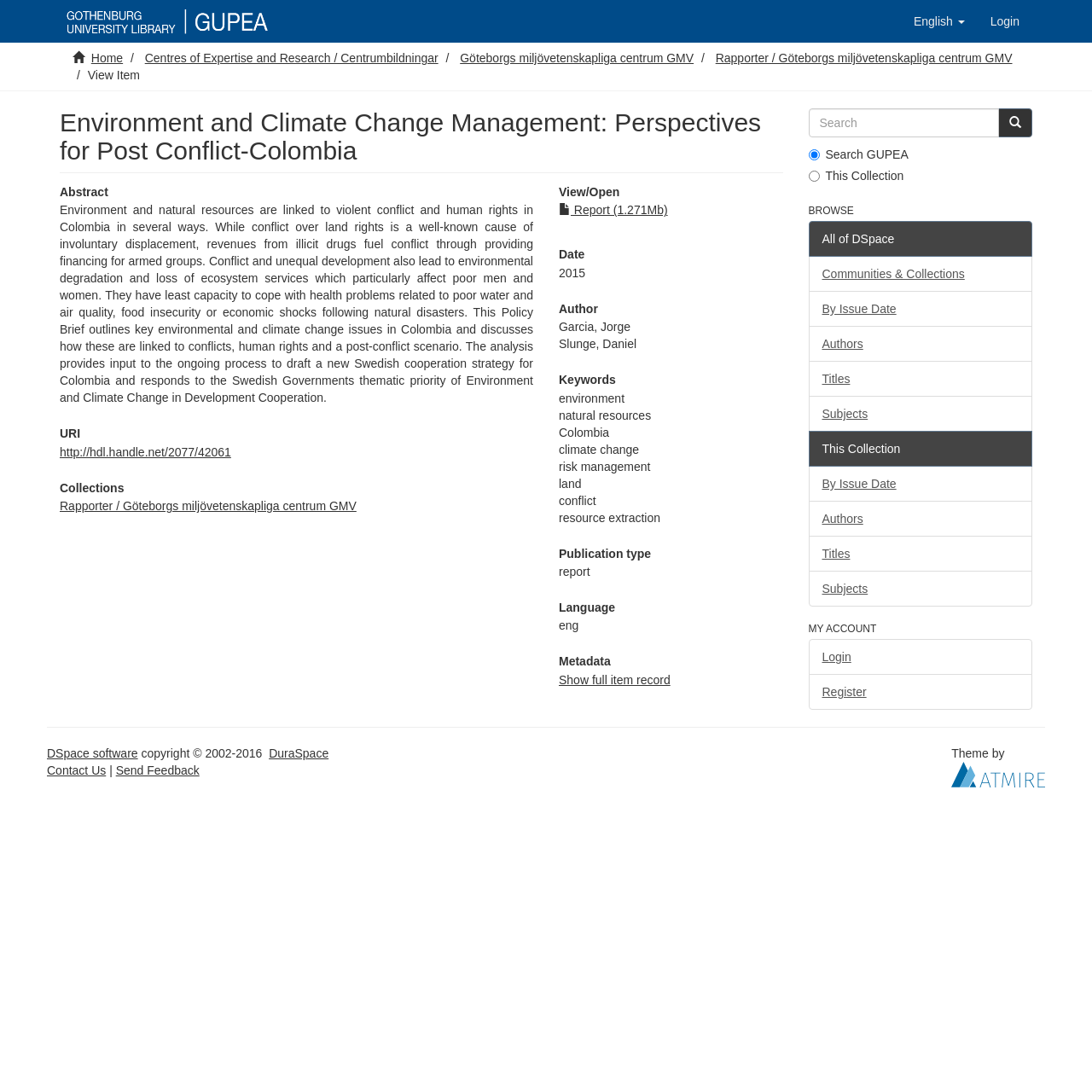Locate the bounding box coordinates of the clickable element to fulfill the following instruction: "Switch to English". Provide the coordinates as four float numbers between 0 and 1 in the format [left, top, right, bottom].

[0.825, 0.0, 0.895, 0.039]